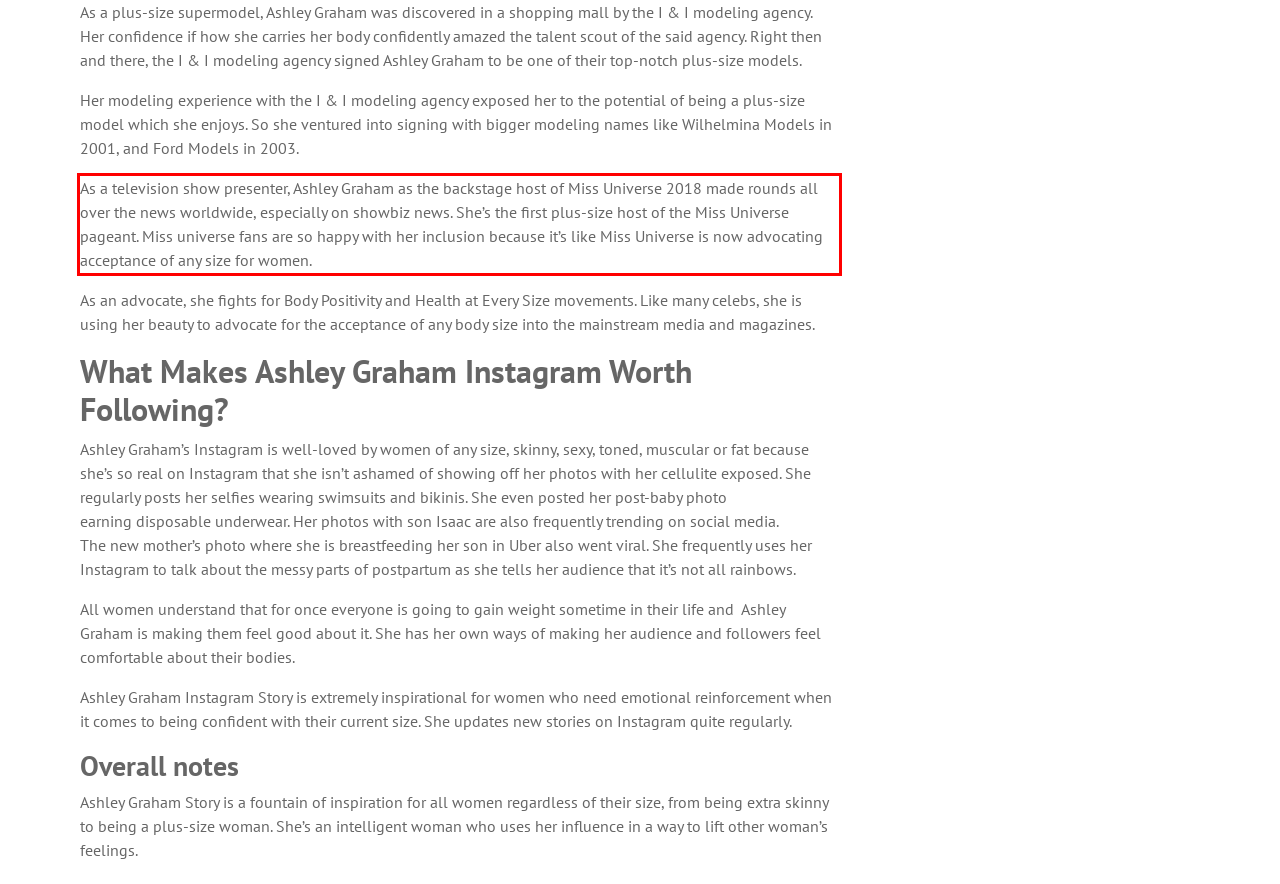Given a screenshot of a webpage containing a red bounding box, perform OCR on the text within this red bounding box and provide the text content.

As a television show presenter, Ashley Graham as the backstage host of Miss Universe 2018 made rounds all over the news worldwide, especially on showbiz news. She’s the first plus-size host of the Miss Universe pageant. Miss universe fans are so happy with her inclusion because it’s like Miss Universe is now advocating acceptance of any size for women.